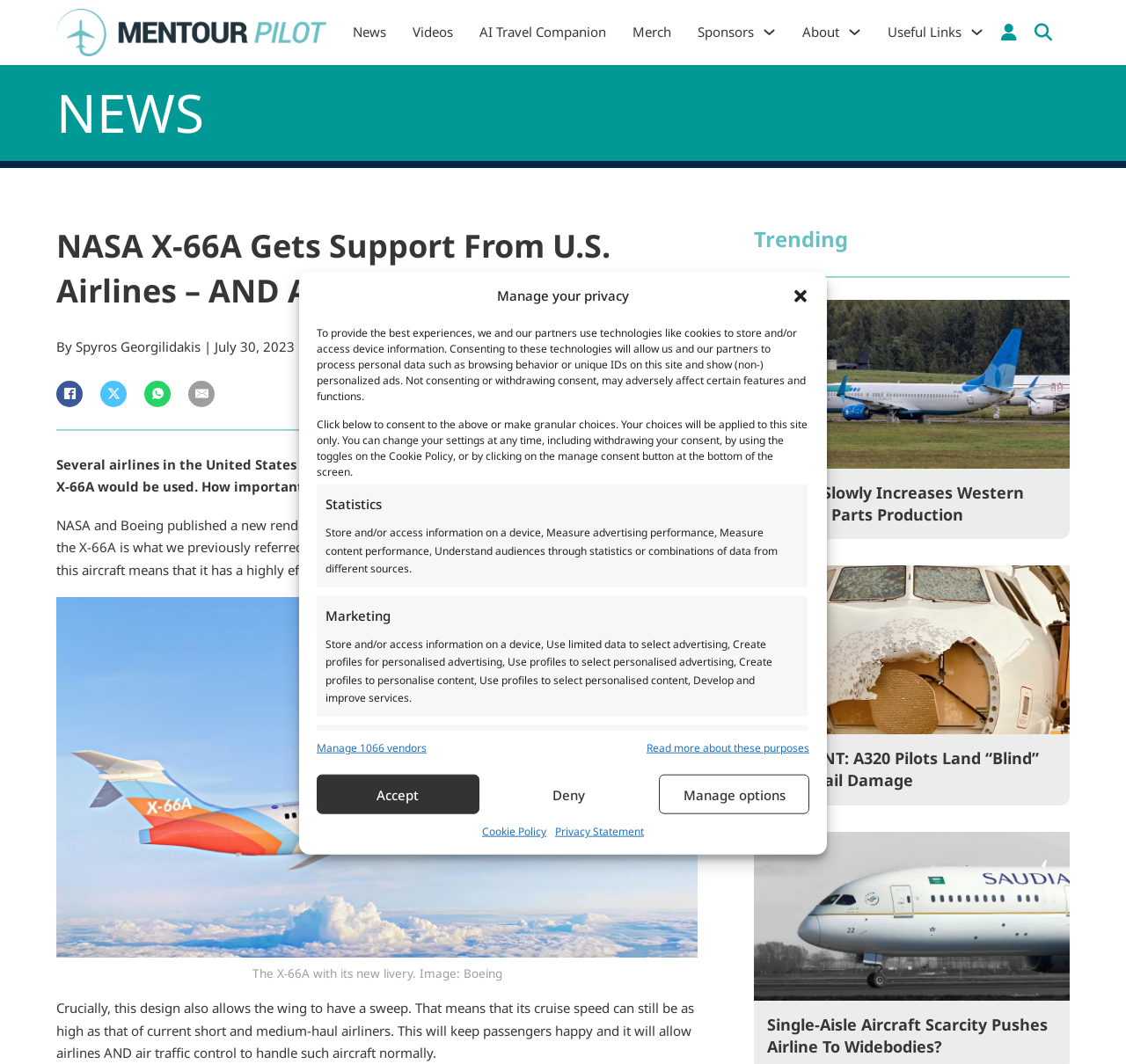Identify the bounding box coordinates of the clickable region required to complete the instruction: "Toggle the search button". The coordinates should be given as four float numbers within the range of 0 and 1, i.e., [left, top, right, bottom].

[0.903, 0.014, 0.95, 0.047]